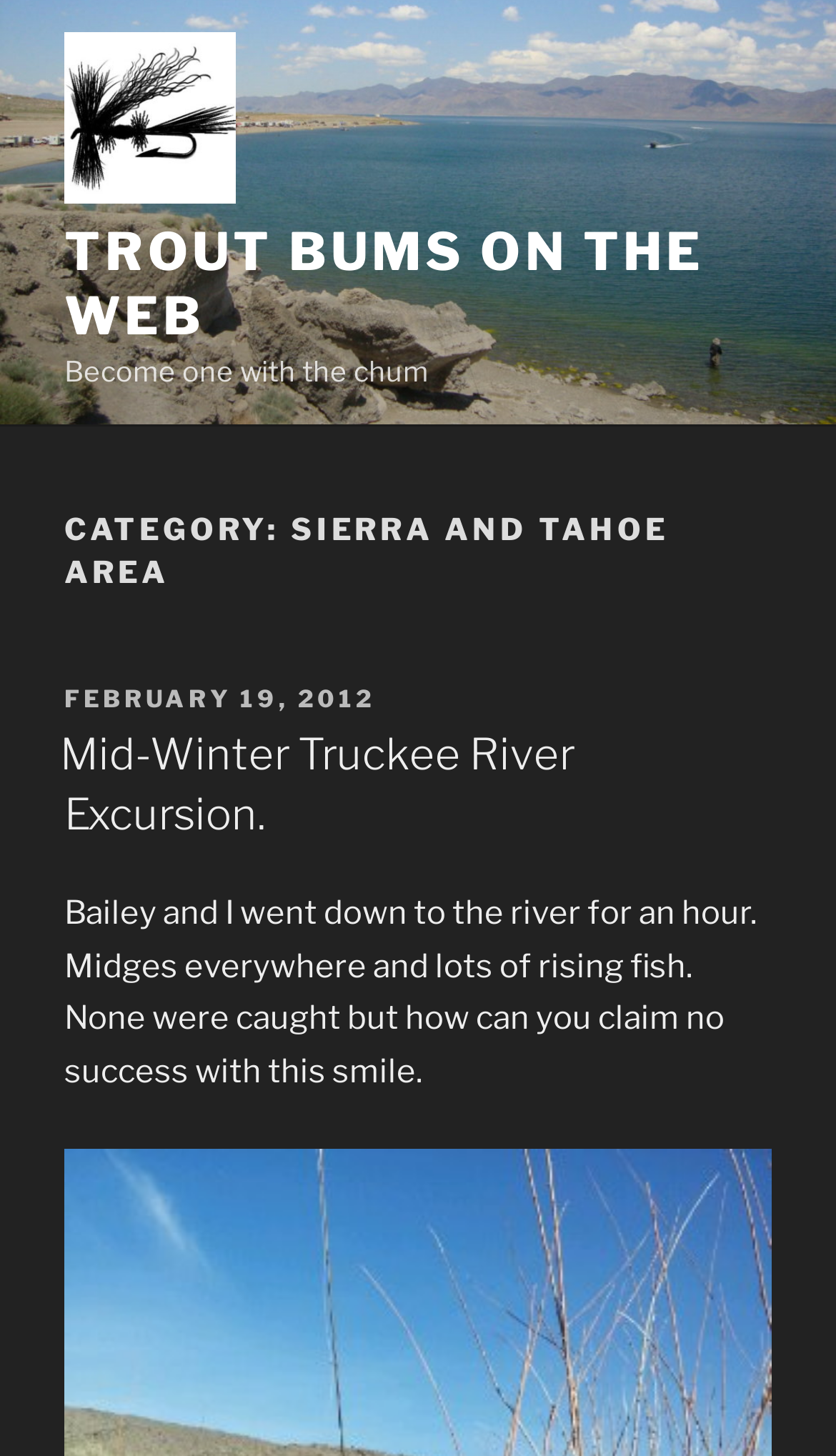Provide a one-word or brief phrase answer to the question:
What is the bounding box coordinate of the 'Trout Bums on the Web' image?

[0.077, 0.022, 0.282, 0.14]